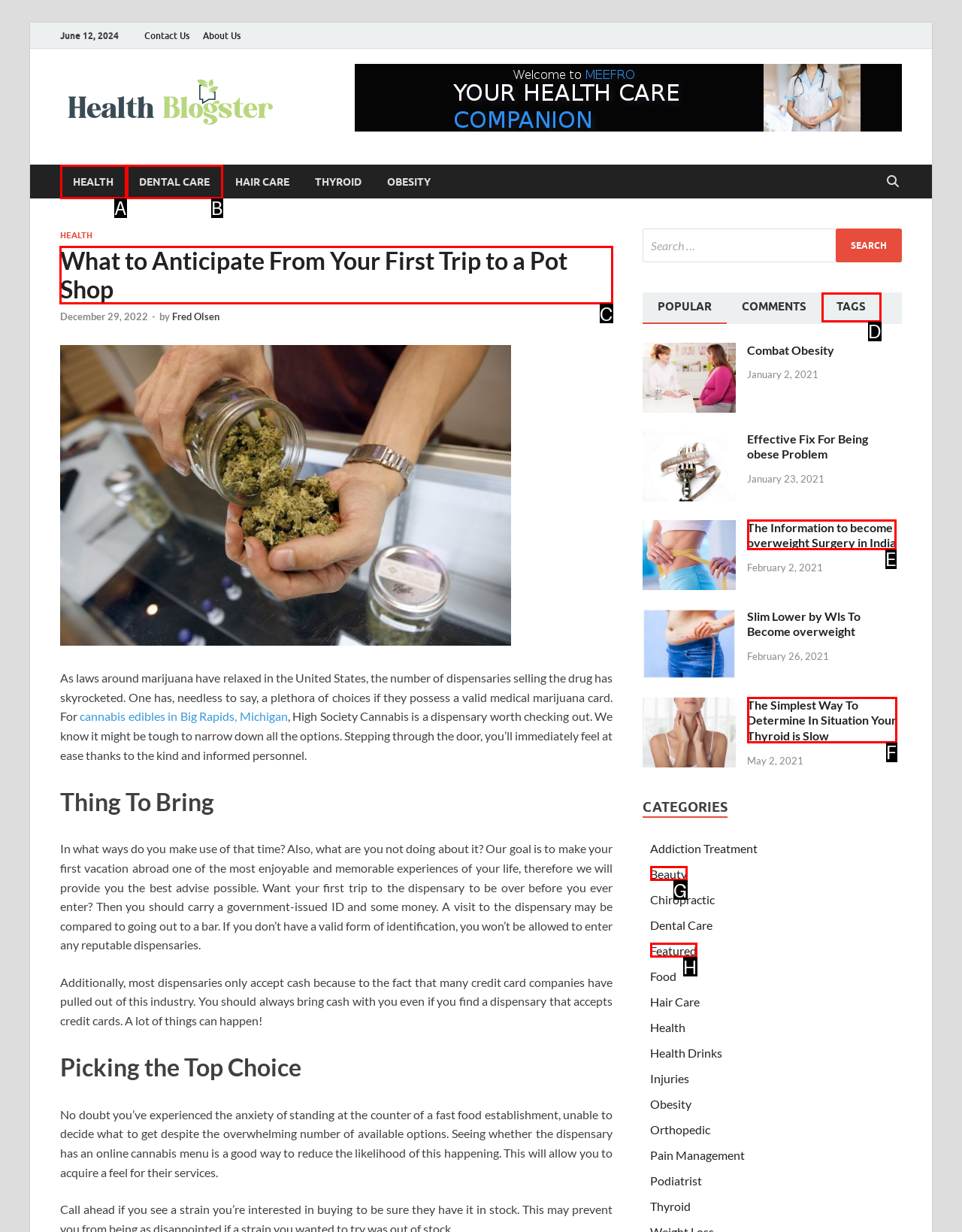Tell me which UI element to click to fulfill the given task: Read the article about 'What to Anticipate From Your First Trip to a Pot Shop'. Respond with the letter of the correct option directly.

C